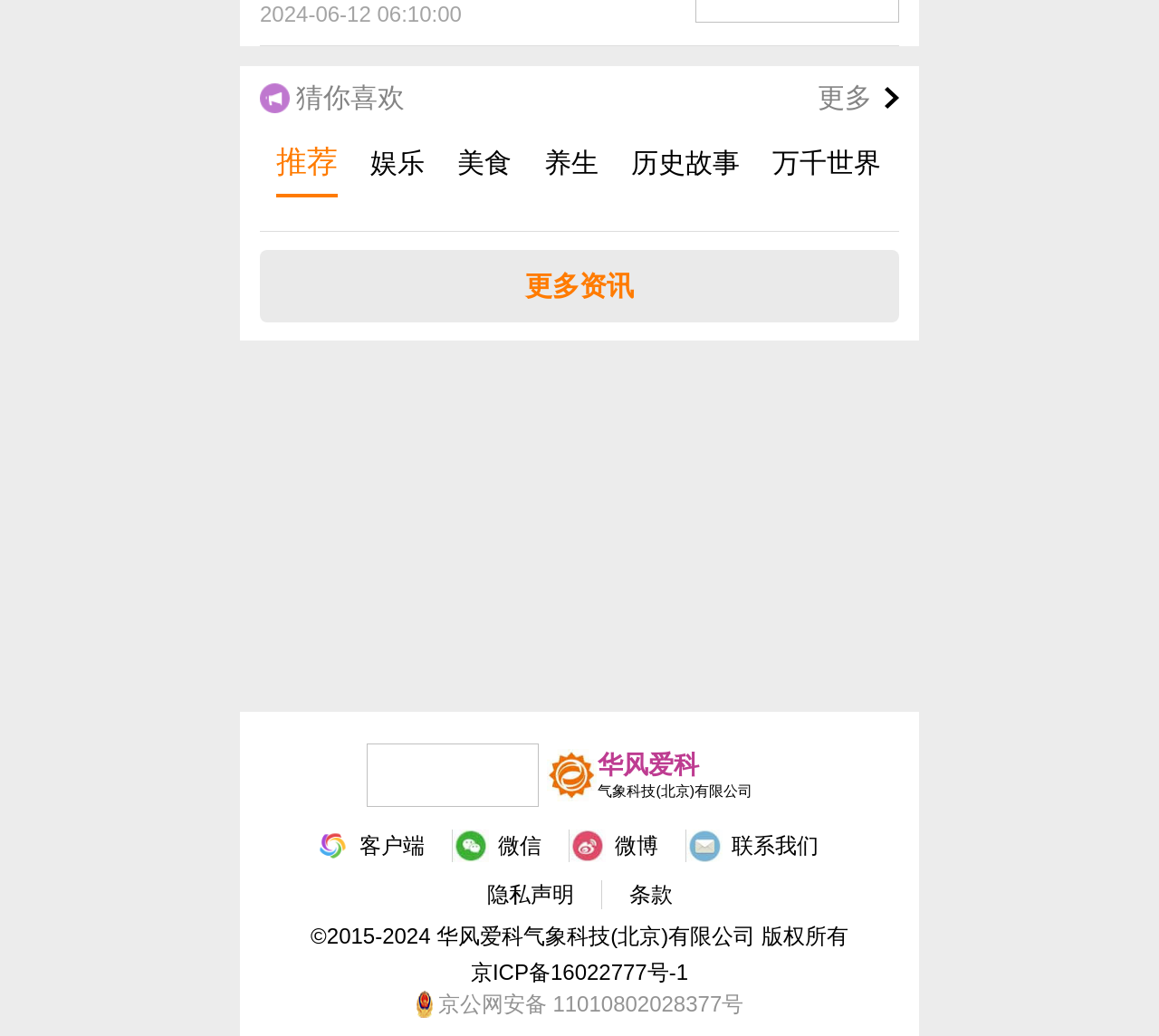What is the purpose of the '更多' link?
Refer to the image and give a detailed answer to the question.

The '更多' link is located next to the '猜你喜欢' heading, suggesting that it is used to show more information related to the recommended content.